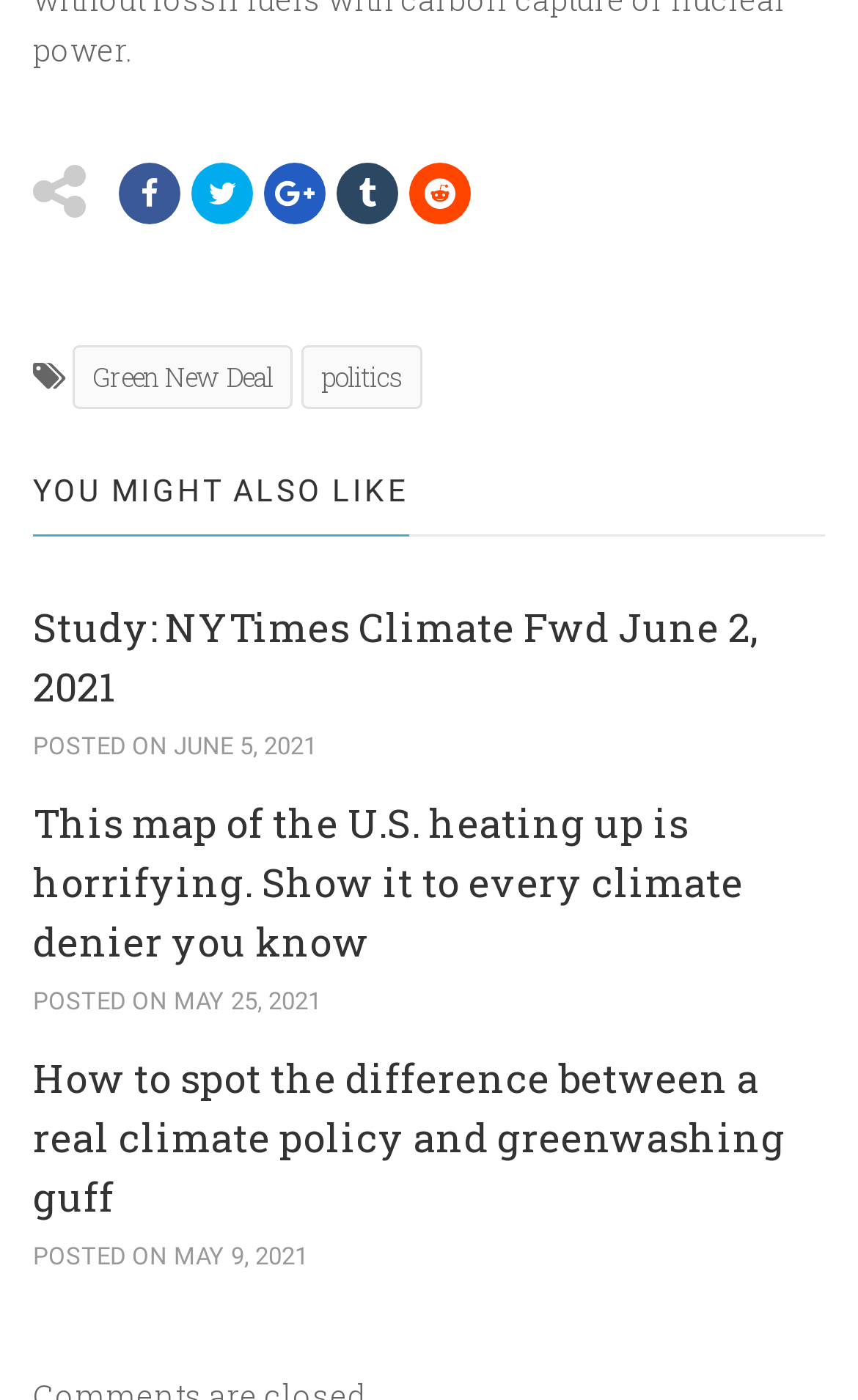Provide the bounding box coordinates for the specified HTML element described in this description: "title="Post to Tumblr"". The coordinates should be four float numbers ranging from 0 to 1, in the format [left, top, right, bottom].

[0.392, 0.116, 0.464, 0.16]